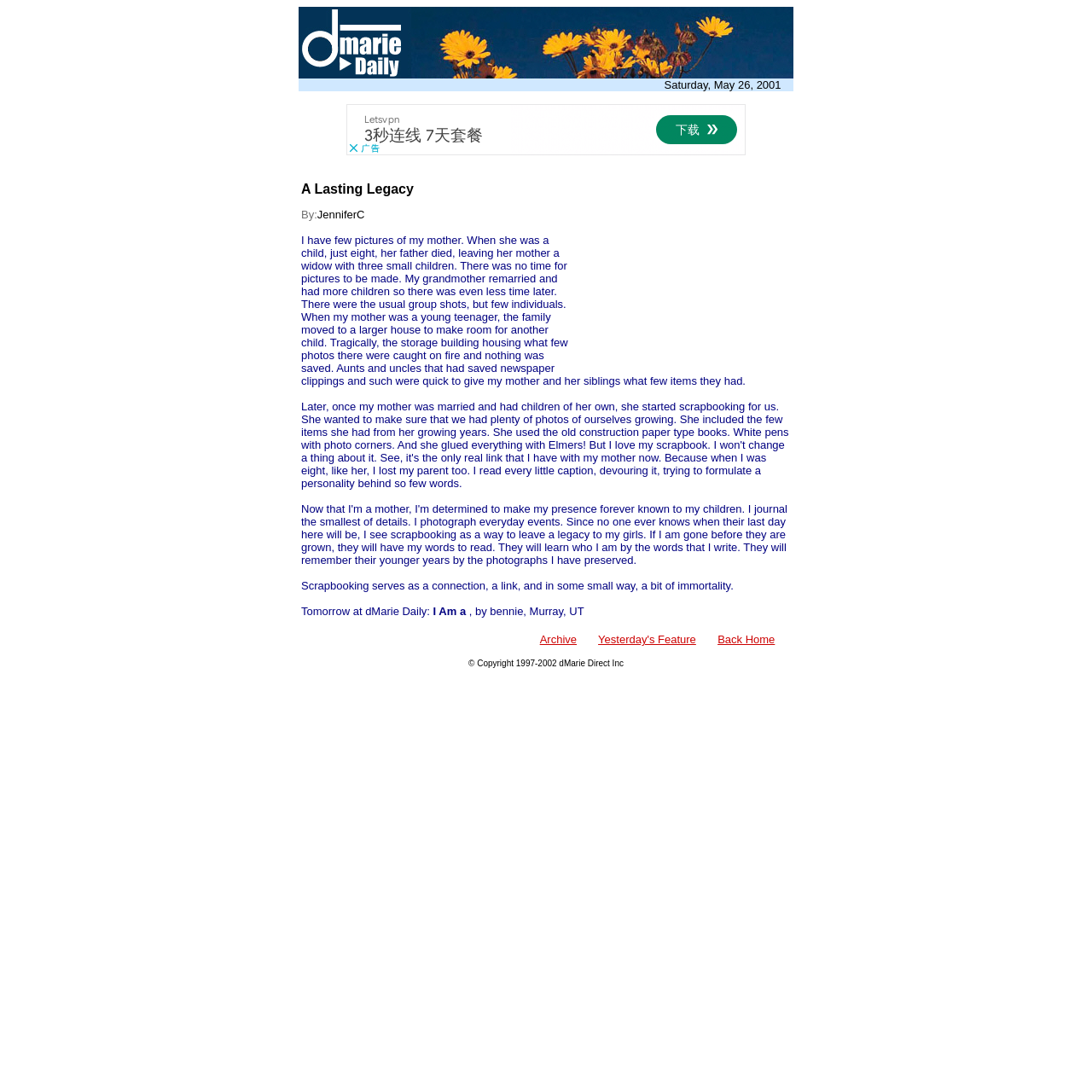Find the UI element described as: "Yesterday's Feature" and predict its bounding box coordinates. Ensure the coordinates are four float numbers between 0 and 1, [left, top, right, bottom].

[0.548, 0.58, 0.637, 0.591]